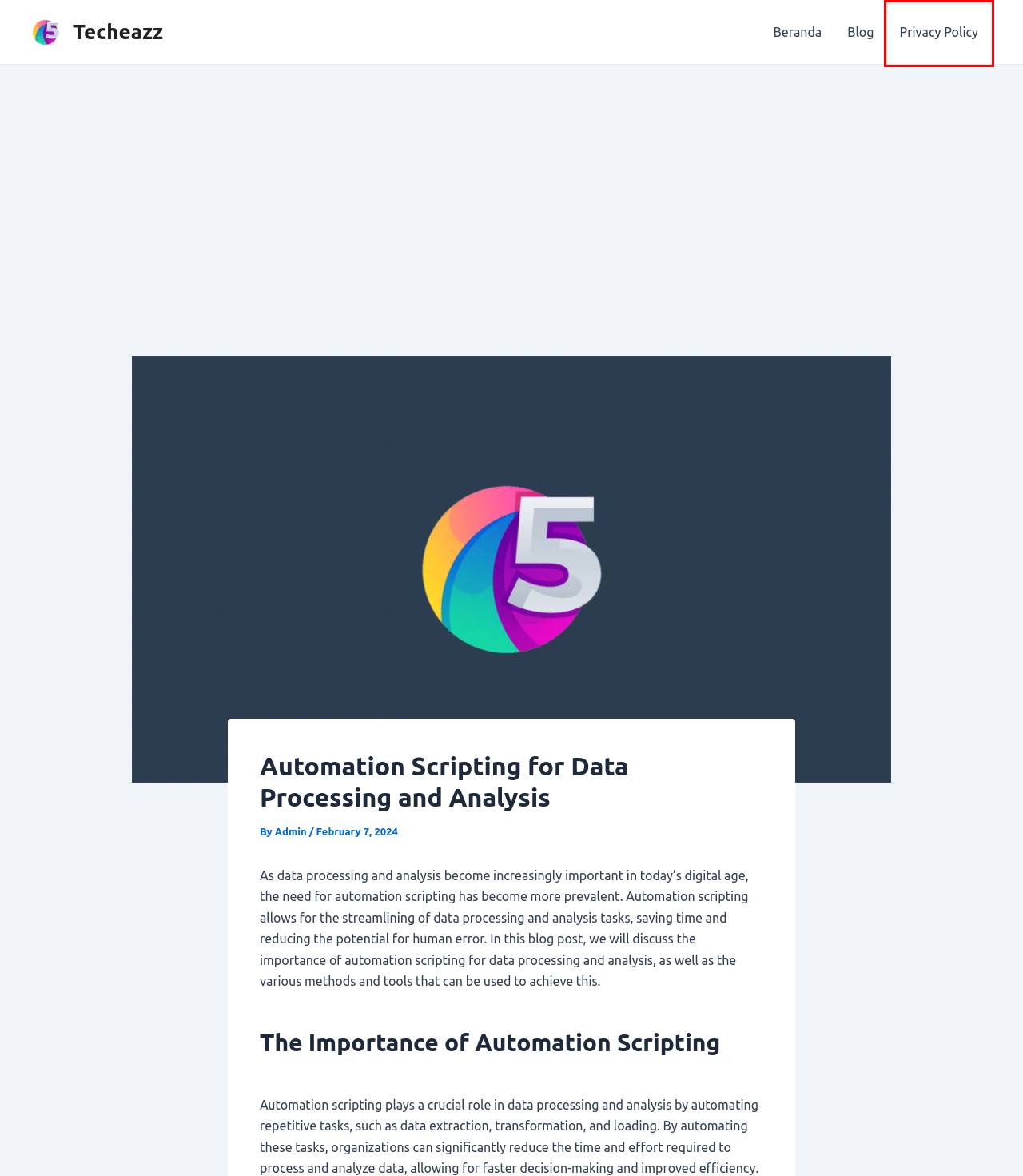You see a screenshot of a webpage with a red bounding box surrounding an element. Pick the webpage description that most accurately represents the new webpage after interacting with the element in the red bounding box. The options are:
A. Exploring the Intersection of AI and Blockchain Development - Techeazz
B. Blog Archives - Techeazz
C. store507.com
D. The Complete Guide to Full-Stack Development - Techeazz
E. The Future of Blockchain Development: Trends and Insights - Techeazz
F. The Art of Designing for the Web - Techeazz
G. Privacy Policy - Techeazz
H. Techeazz - Always New and Up to Date

G